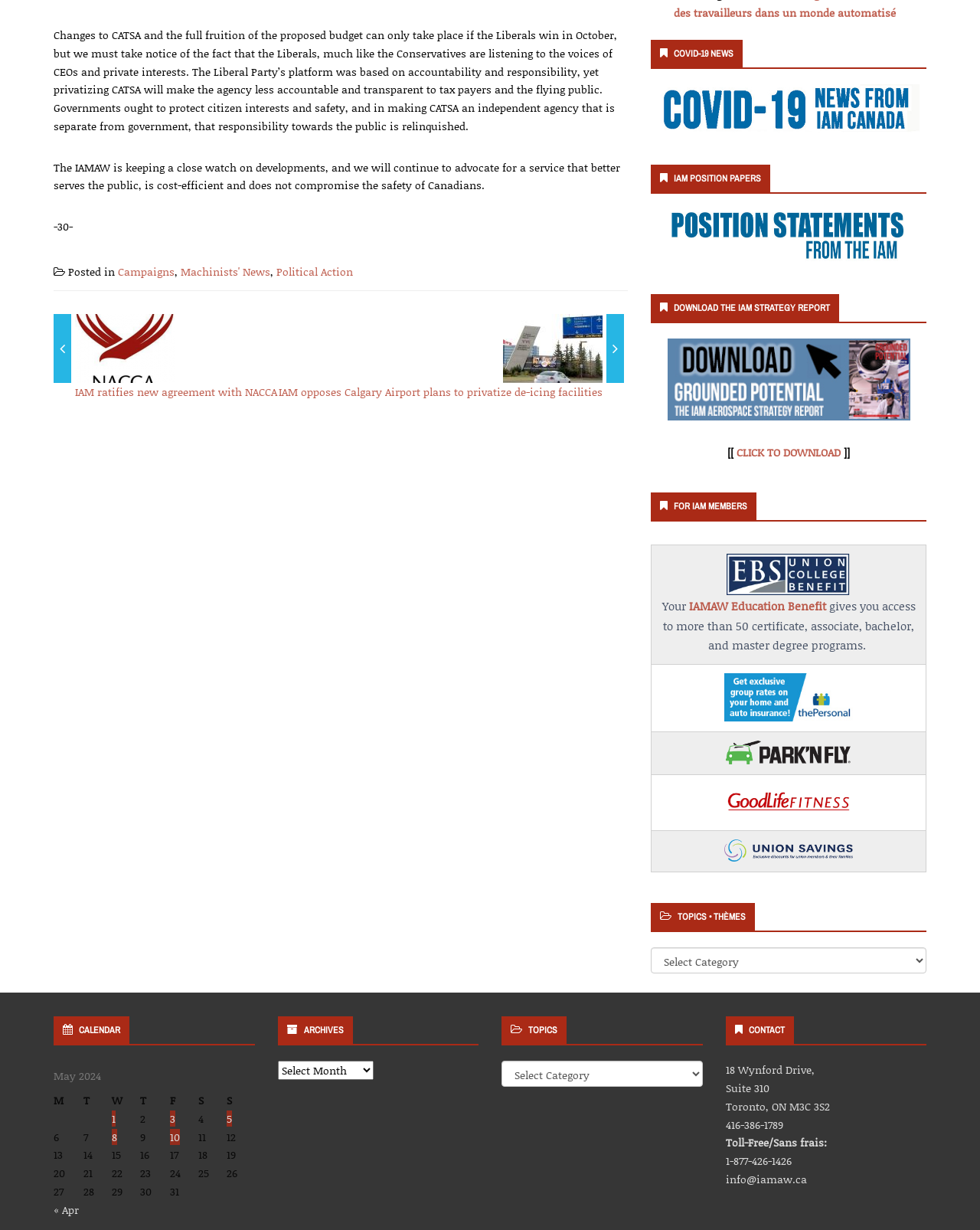Determine the bounding box coordinates of the clickable region to carry out the instruction: "Explore IAM news".

[0.664, 0.069, 0.945, 0.109]